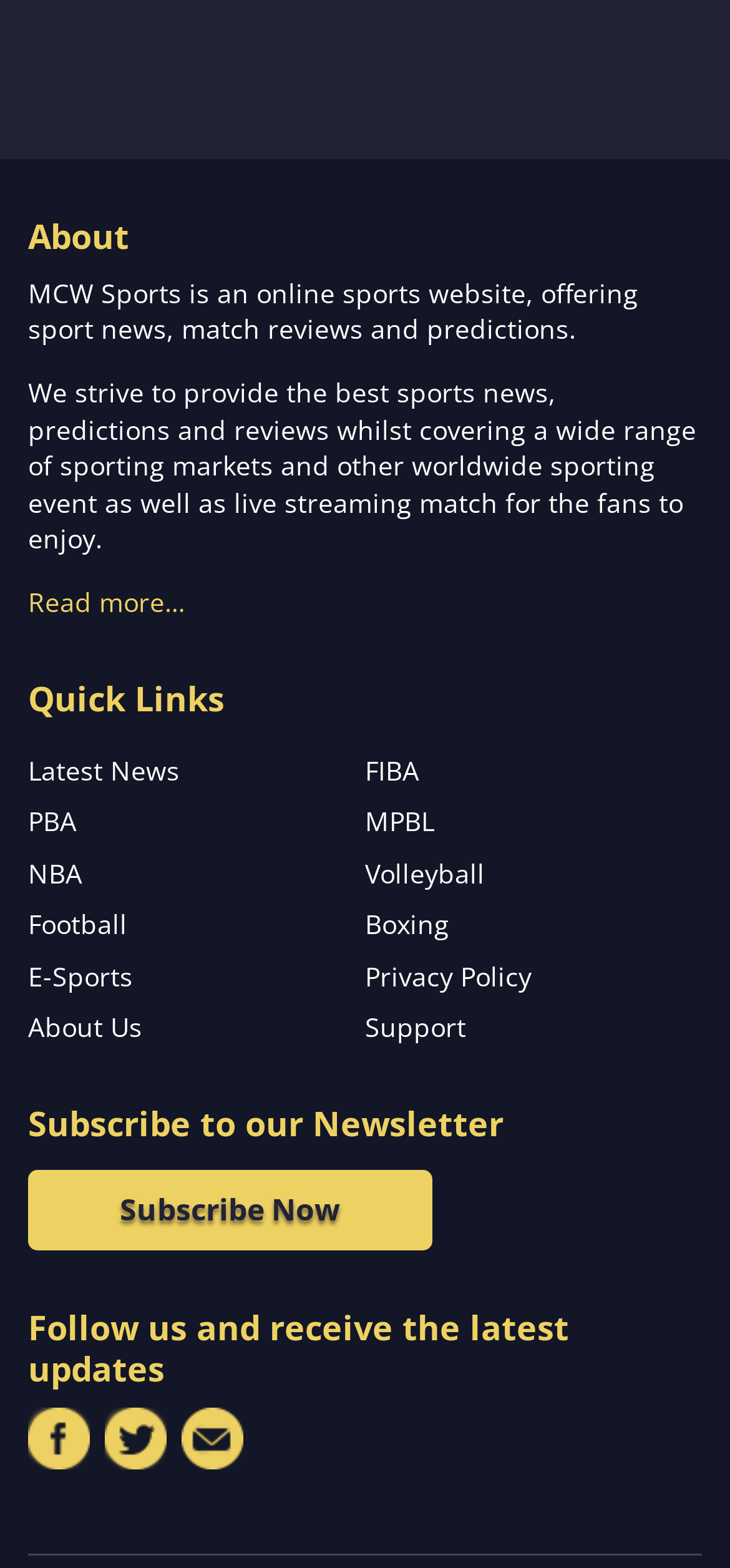Using the element description provided, determine the bounding box coordinates in the format (top-left x, top-left y, bottom-right x, bottom-right y). Ensure that all values are floating point numbers between 0 and 1. Element description: alt="MCWSports Philippines Twitter"

[0.144, 0.898, 0.228, 0.943]